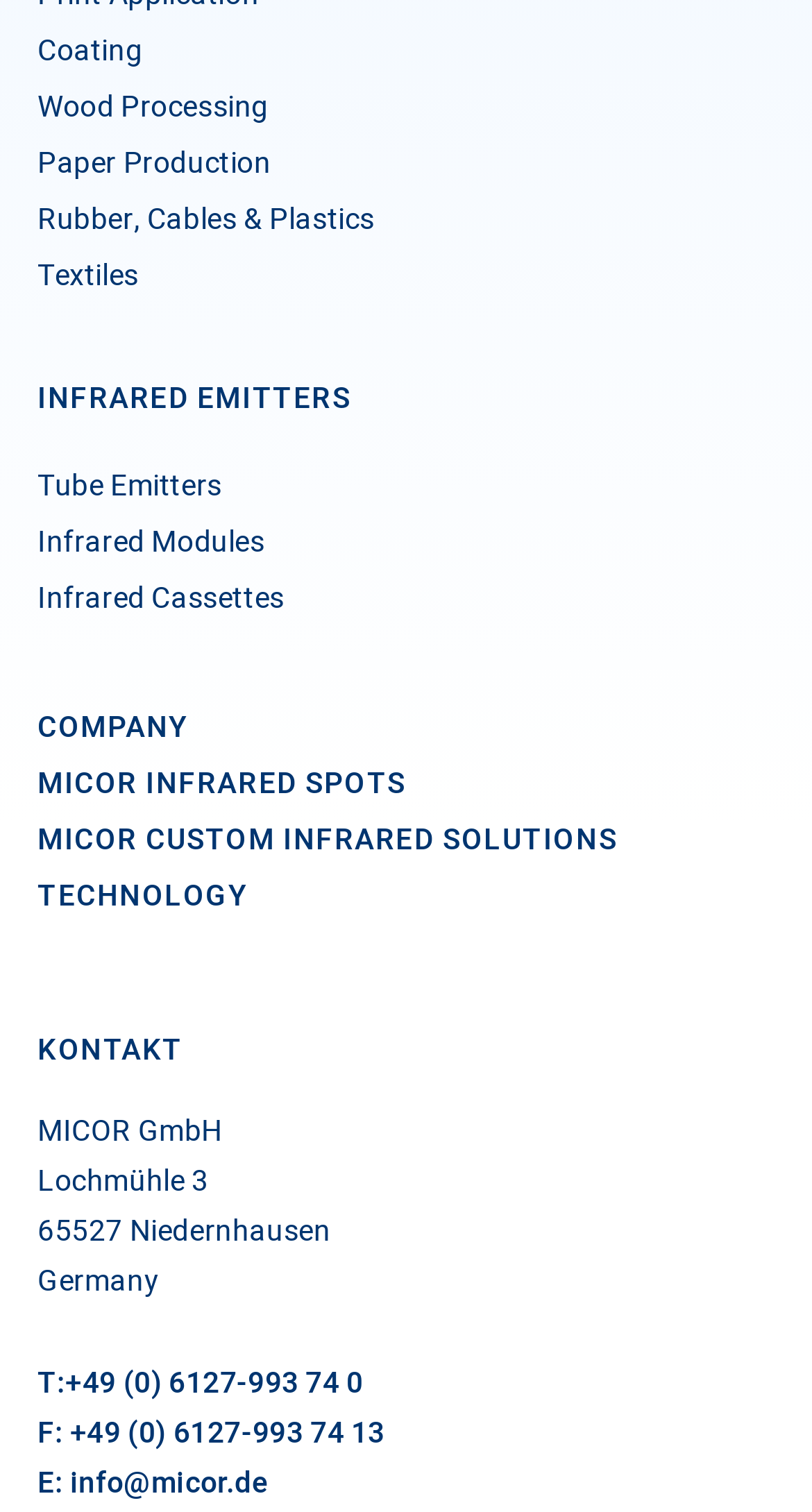What is the address of Micor GmbH?
Give a detailed and exhaustive answer to the question.

The address of Micor GmbH can be found at the bottom of the webpage, which is Lochmühle 3, 65527 Niedernhausen, Germany.